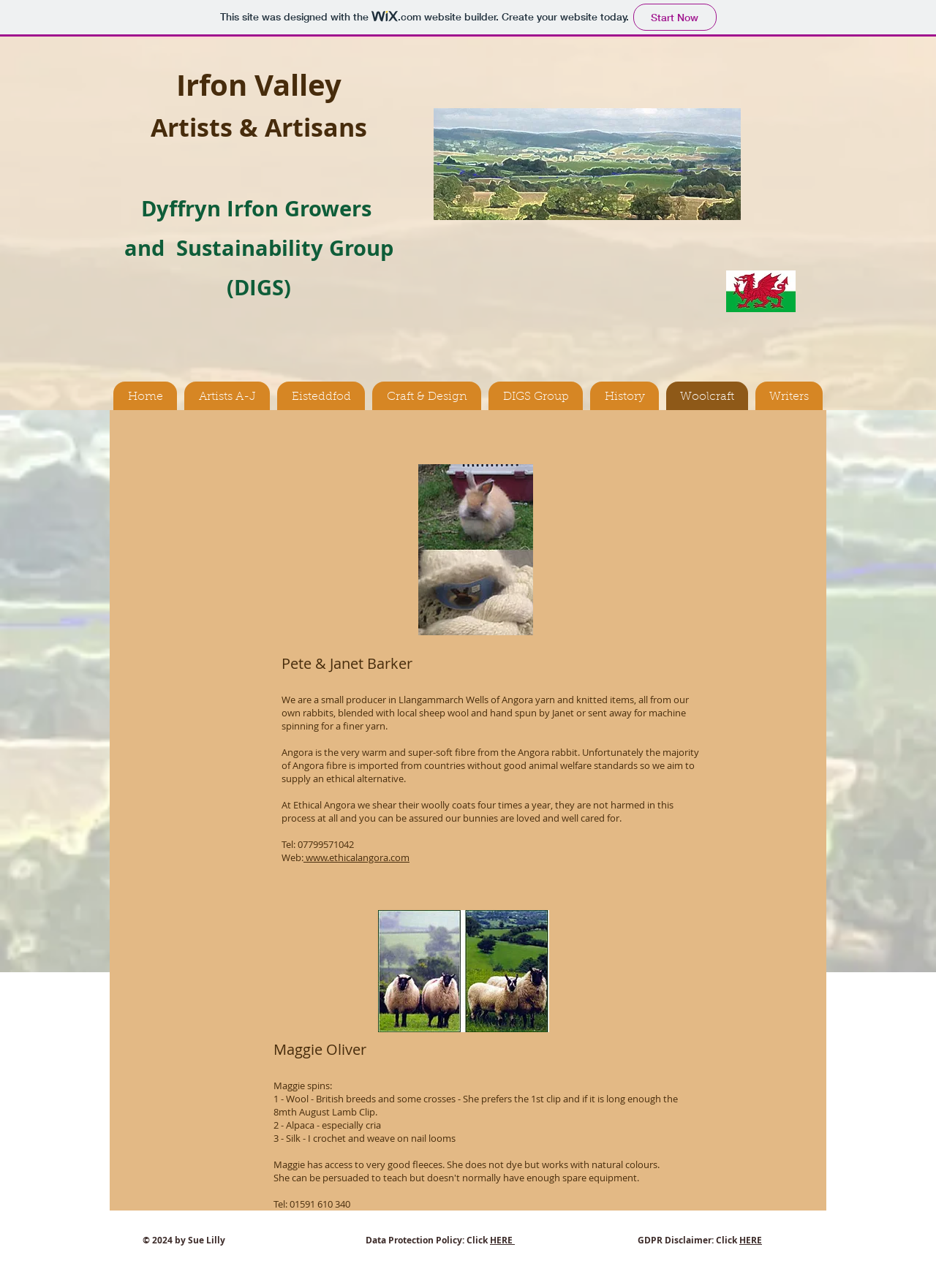From the element description Artists A-J, predict the bounding box coordinates of the UI element. The coordinates must be specified in the format (top-left x, top-left y, bottom-right x, bottom-right y) and should be within the 0 to 1 range.

[0.197, 0.296, 0.288, 0.32]